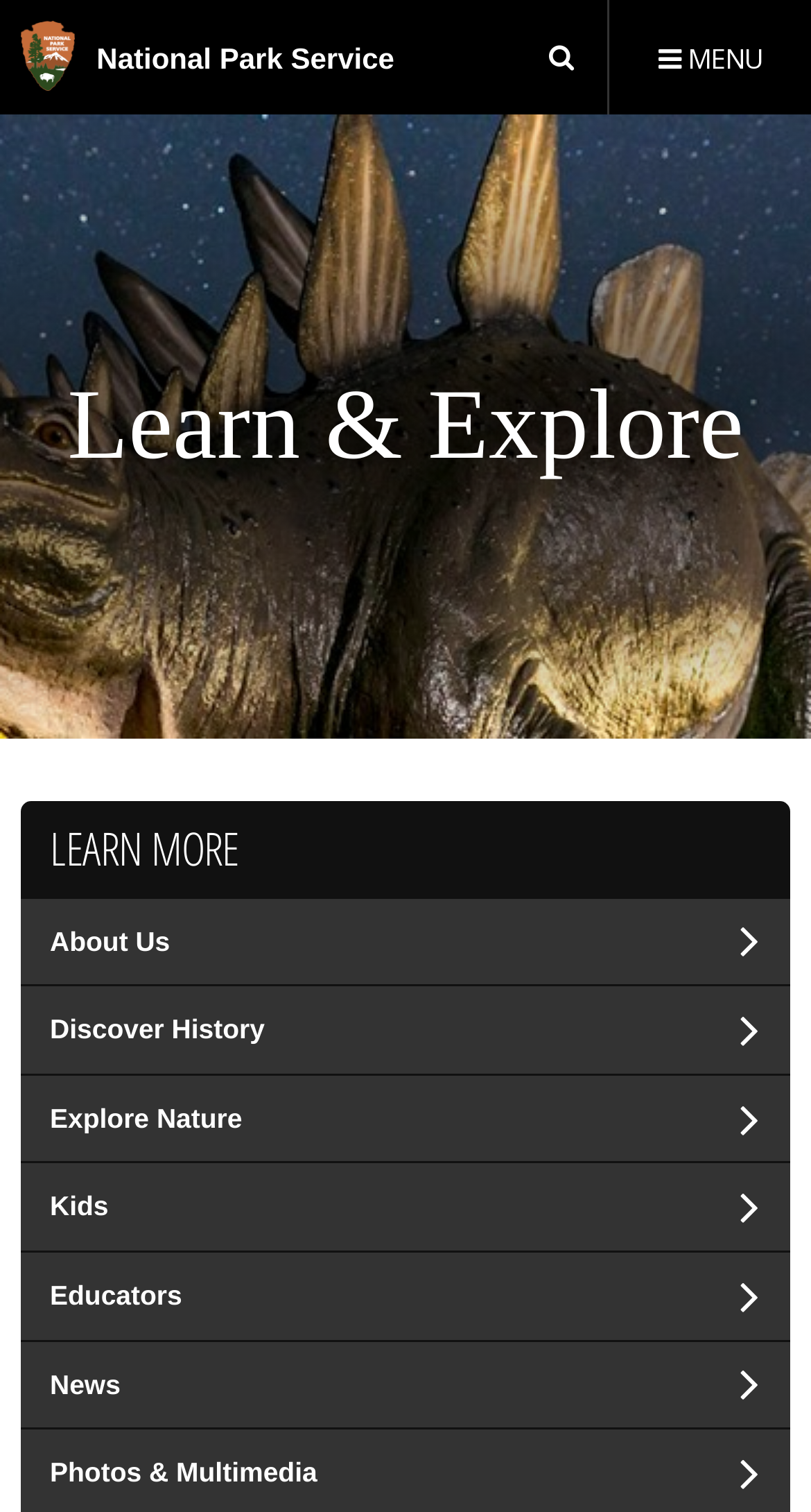Given the element description, predict the bounding box coordinates in the format (top-left x, top-left y, bottom-right x, bottom-right y), using floating point numbers between 0 and 1: Kids

[0.026, 0.77, 0.974, 0.827]